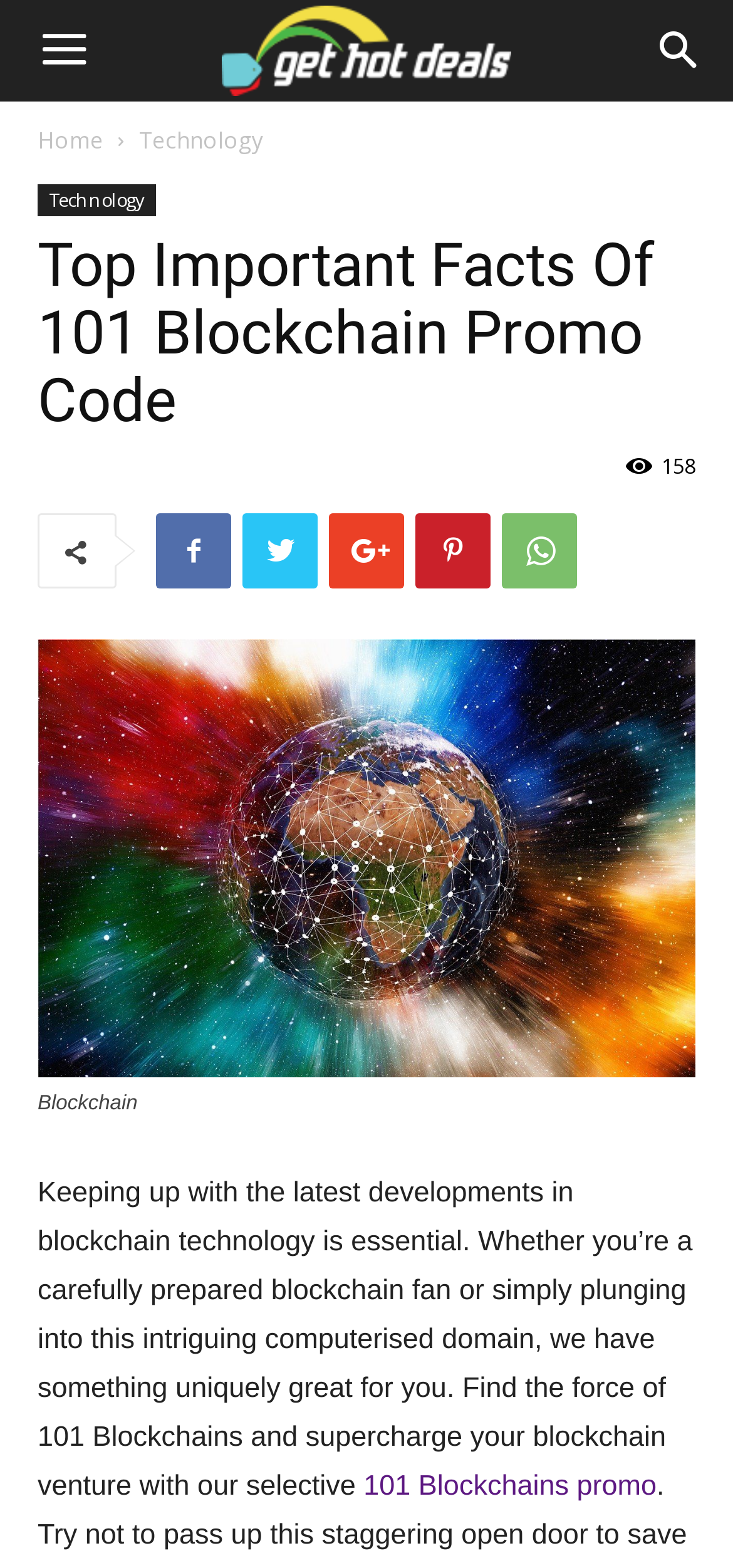Pinpoint the bounding box coordinates for the area that should be clicked to perform the following instruction: "Get 101 Blockchains promo".

[0.496, 0.938, 0.896, 0.958]